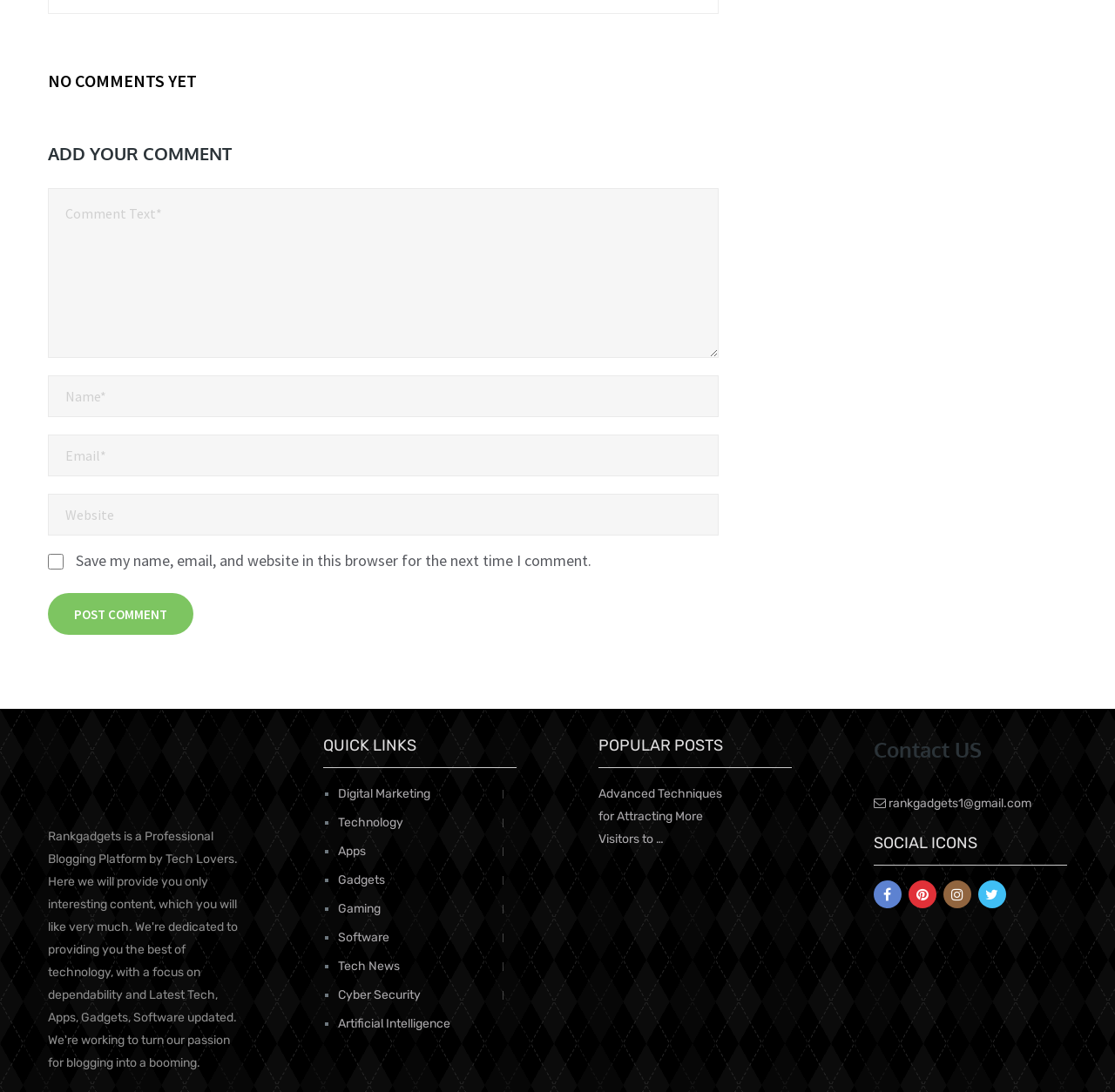Please mark the bounding box coordinates of the area that should be clicked to carry out the instruction: "Enter your name".

[0.043, 0.344, 0.645, 0.382]